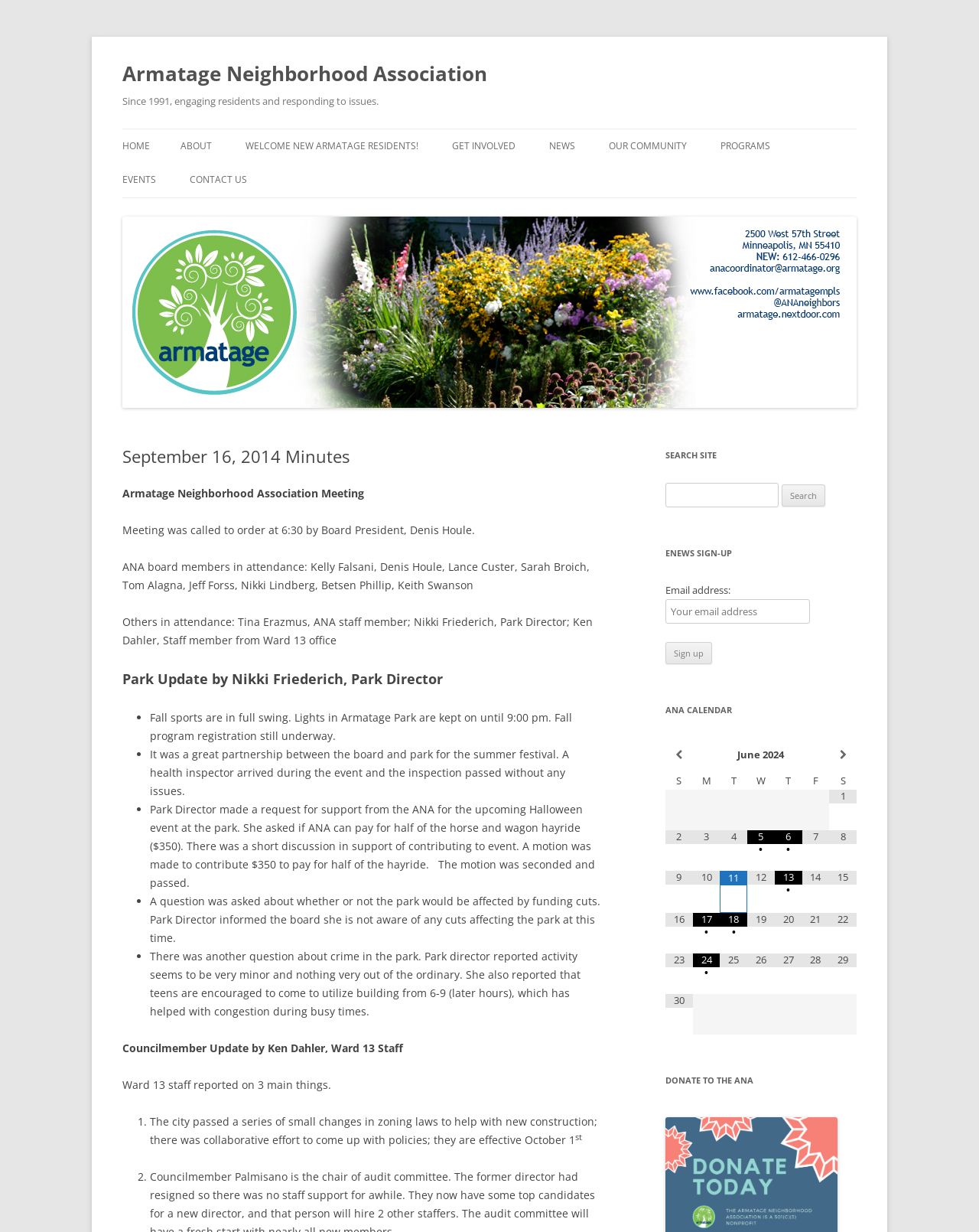What is the title or heading displayed on the webpage?

Armatage Neighborhood Association